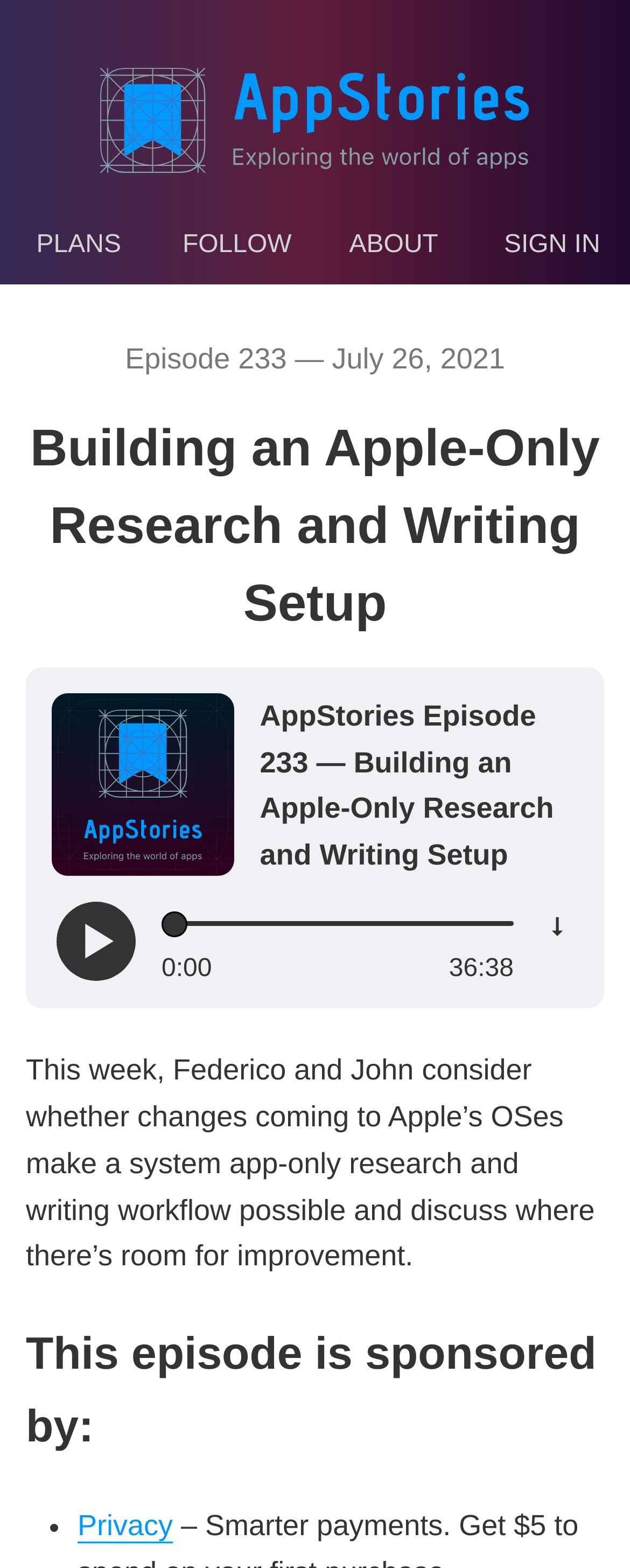Pinpoint the bounding box coordinates of the element to be clicked to execute the instruction: "Explore Anime category".

None